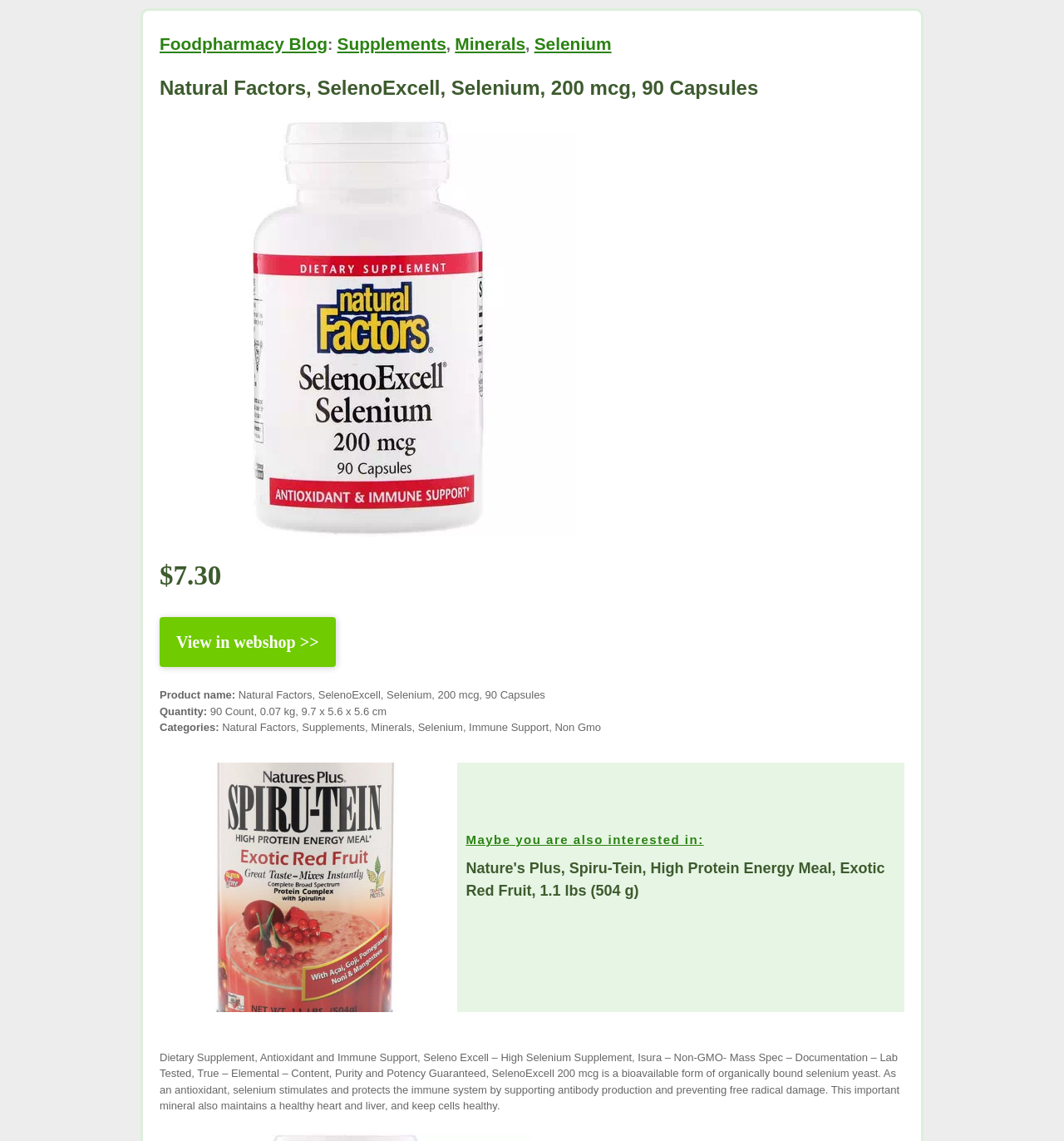Find the bounding box coordinates for the UI element whose description is: "View in webshop >>". The coordinates should be four float numbers between 0 and 1, in the format [left, top, right, bottom].

[0.15, 0.541, 0.315, 0.585]